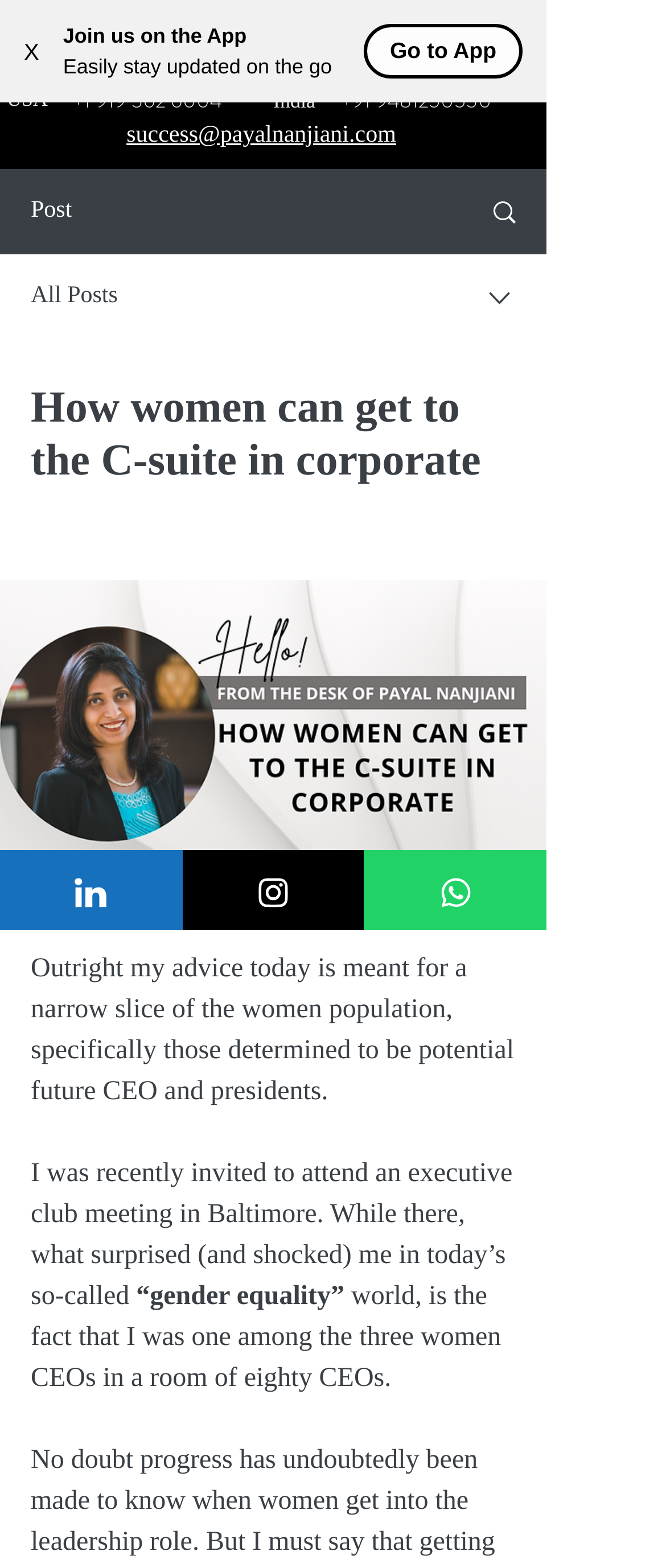What is the country mentioned in the webpage?
Based on the screenshot, answer the question with a single word or phrase.

India and USA